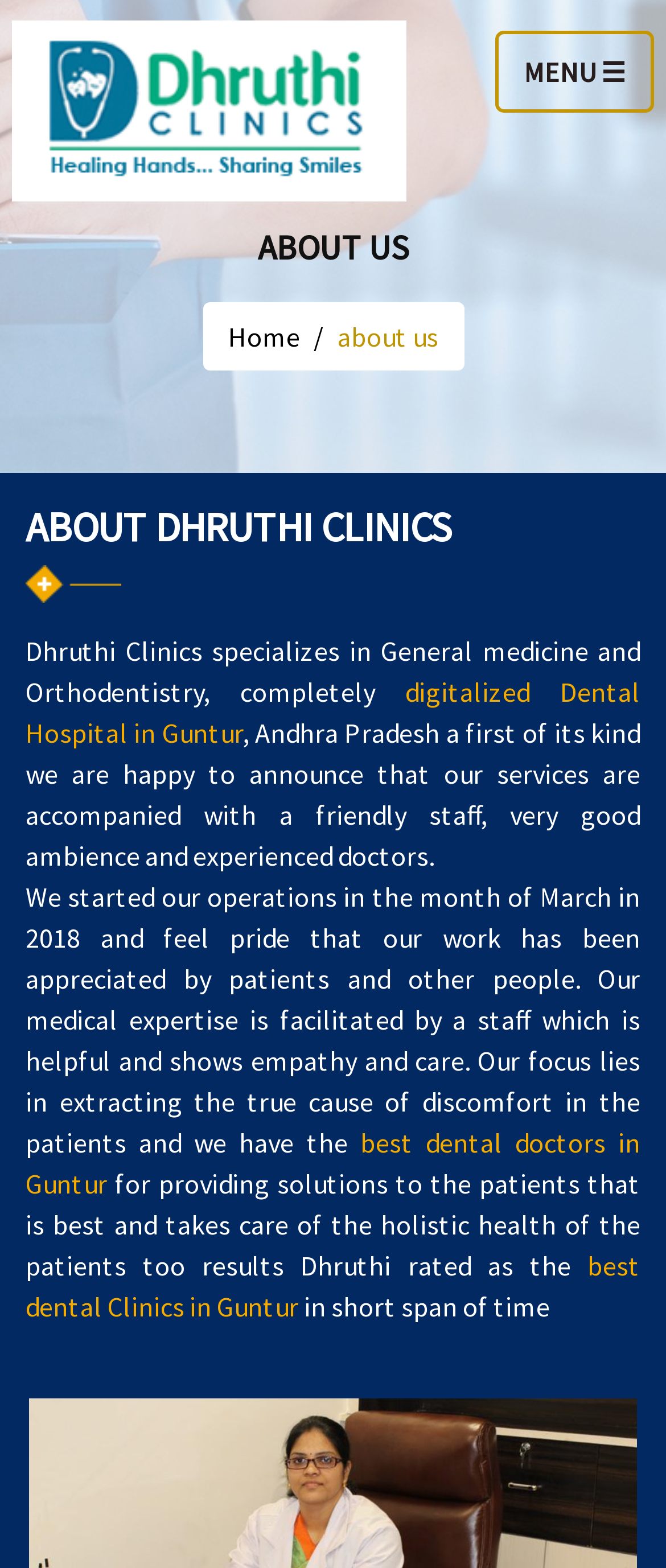Pinpoint the bounding box coordinates of the clickable element to carry out the following instruction: "Learn more about SERVICES."

[0.0, 0.17, 1.0, 0.219]